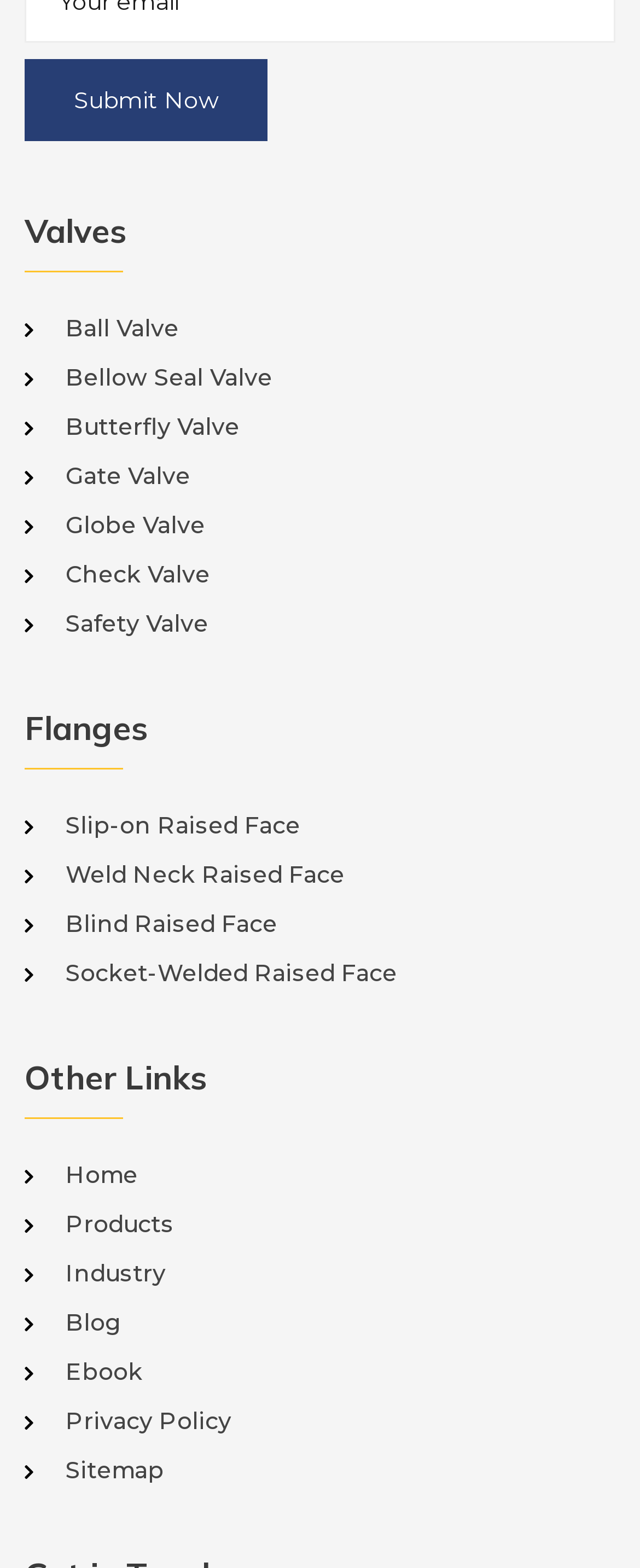How many types of flanges are listed?
Refer to the image and provide a detailed answer to the question.

Under the 'Flanges' heading, I counted four links: 'Slip-on Raised Face', 'Weld Neck Raised Face', 'Blind Raised Face', and 'Socket-Welded Raised Face'. These links are located at coordinates [0.103, 0.517, 0.962, 0.536], [0.103, 0.548, 0.962, 0.567], [0.103, 0.579, 0.962, 0.598], and [0.103, 0.611, 0.962, 0.63], respectively.